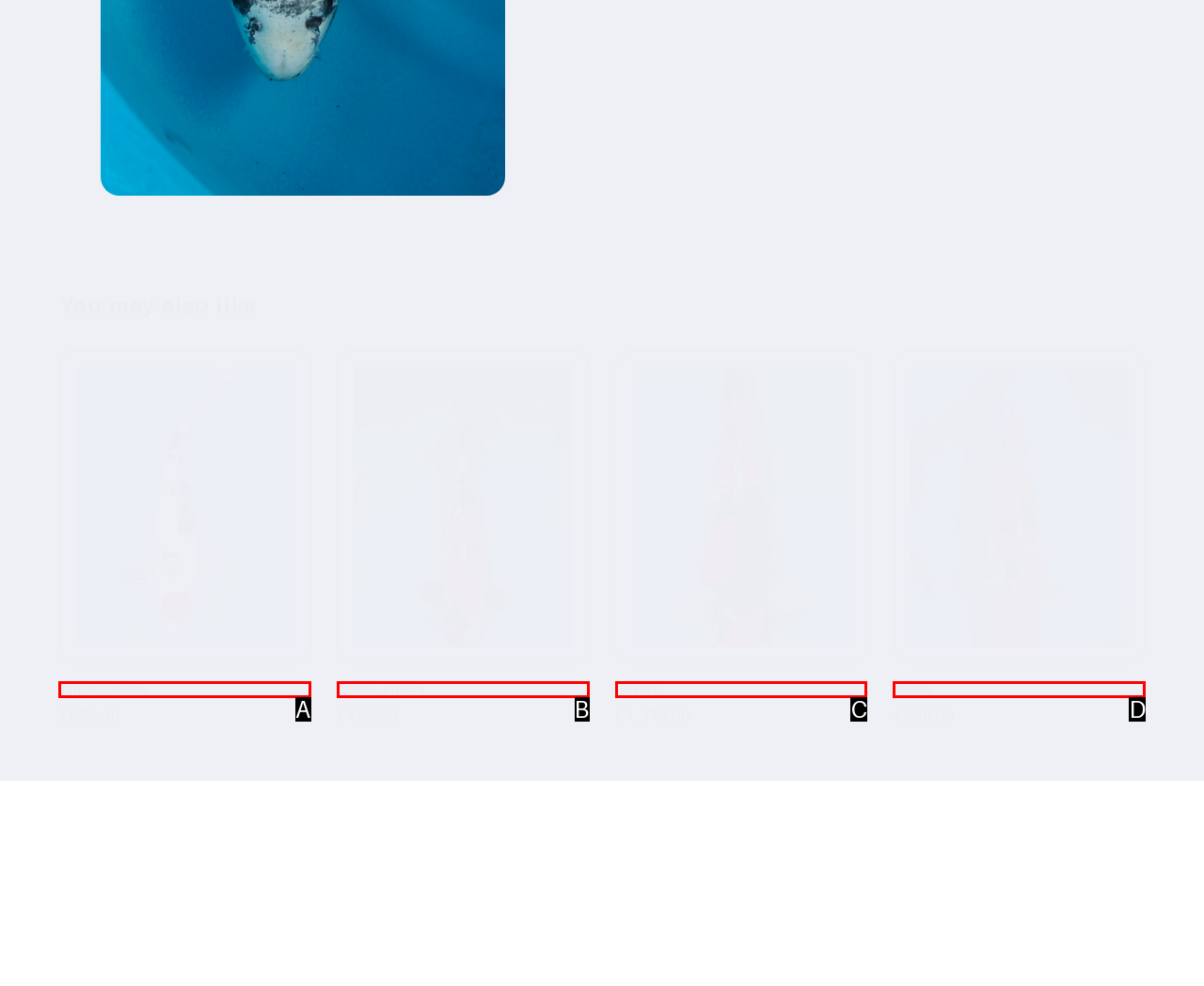Identify the matching UI element based on the description: Tancho Sanke
Reply with the letter from the available choices.

A